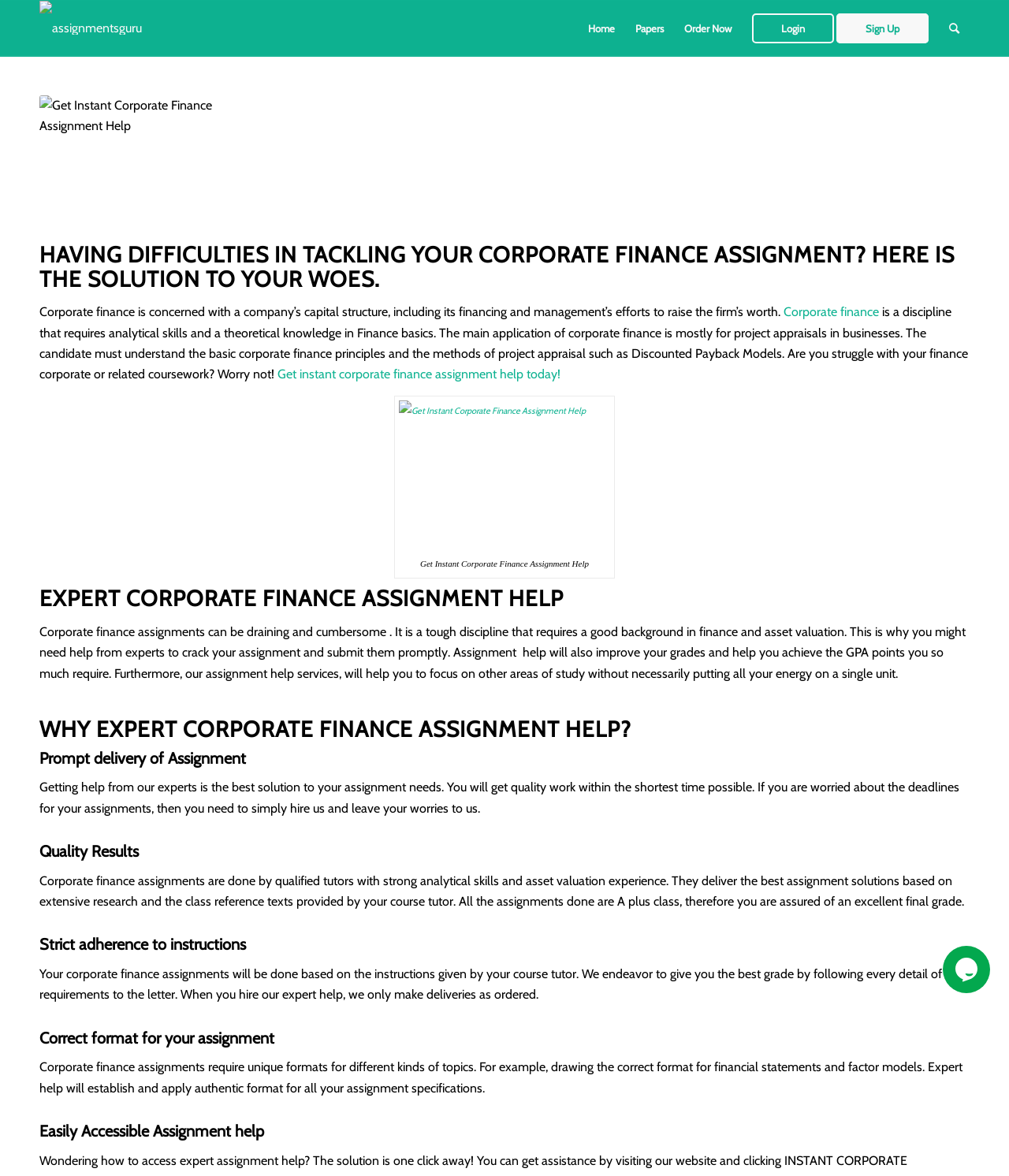Please identify the bounding box coordinates of the region to click in order to complete the task: "Click the 'Search' button". The coordinates must be four float numbers between 0 and 1, specified as [left, top, right, bottom].

None